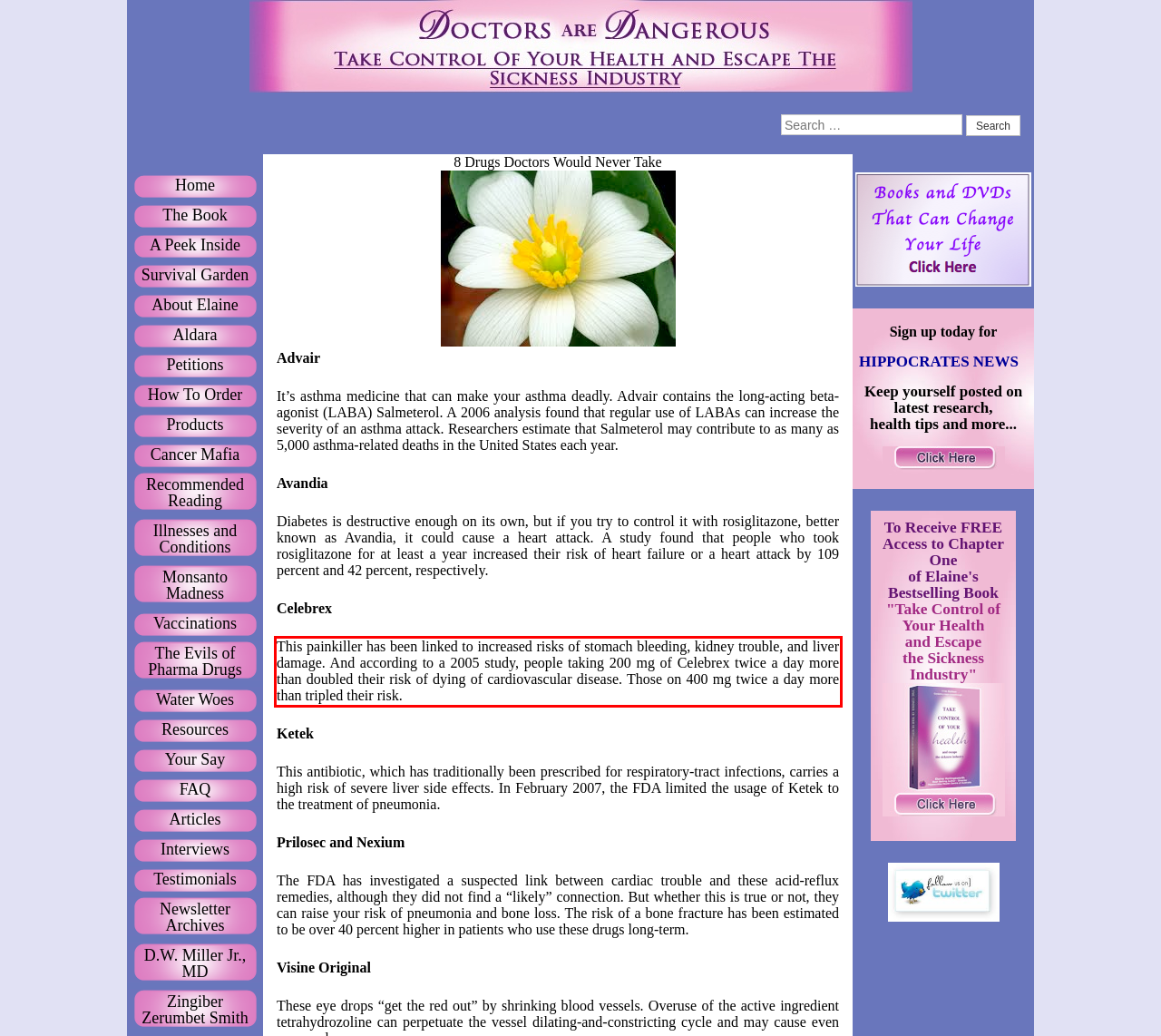Within the screenshot of the webpage, locate the red bounding box and use OCR to identify and provide the text content inside it.

This painkiller has been linked to increased risks of stomach bleeding, kidney trouble, and liver damage. And according to a 2005 study, people taking 200 mg of Celebrex twice a day more than doubled their risk of dying of cardiovascular disease. Those on 400 mg twice a day more than tripled their risk.